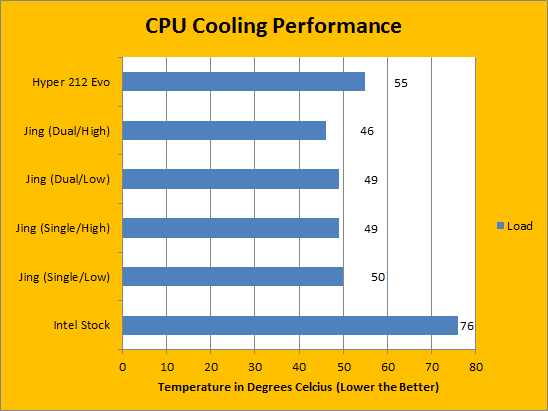Analyze the image and describe all key details you can observe.

The image presents a bar graph titled "CPU Cooling Performance," illustrating the temperature performance of various CPU coolers under load conditions, measured in degrees Celsius (where lower temperatures are preferable). 

The graph highlights the performance of the Cooler Master Hyper 212 EVO, which achieved a temperature of 55°C, showcasing its effectiveness compared to other coolers. The Jing coolers are also represented with various configurations: Jing (Dual/High) at 46°C, Jing (Dual/Low) at 49°C, Jing (Single/High) at 49°C, and Jing (Single/Low) at 50°C. In stark contrast, the Intel Stock cooler recorded the highest temperature of 76°C, indicating significantly lower performance.

This visual comparison underscores the Hyper 212 EVO’s competitive edge, particularly in terms of price point and efficiency, as it offers solid cooling performance at a more affordable rate than its competitors, making it an appealing option for users looking to enhance their CPU cooling capabilities.